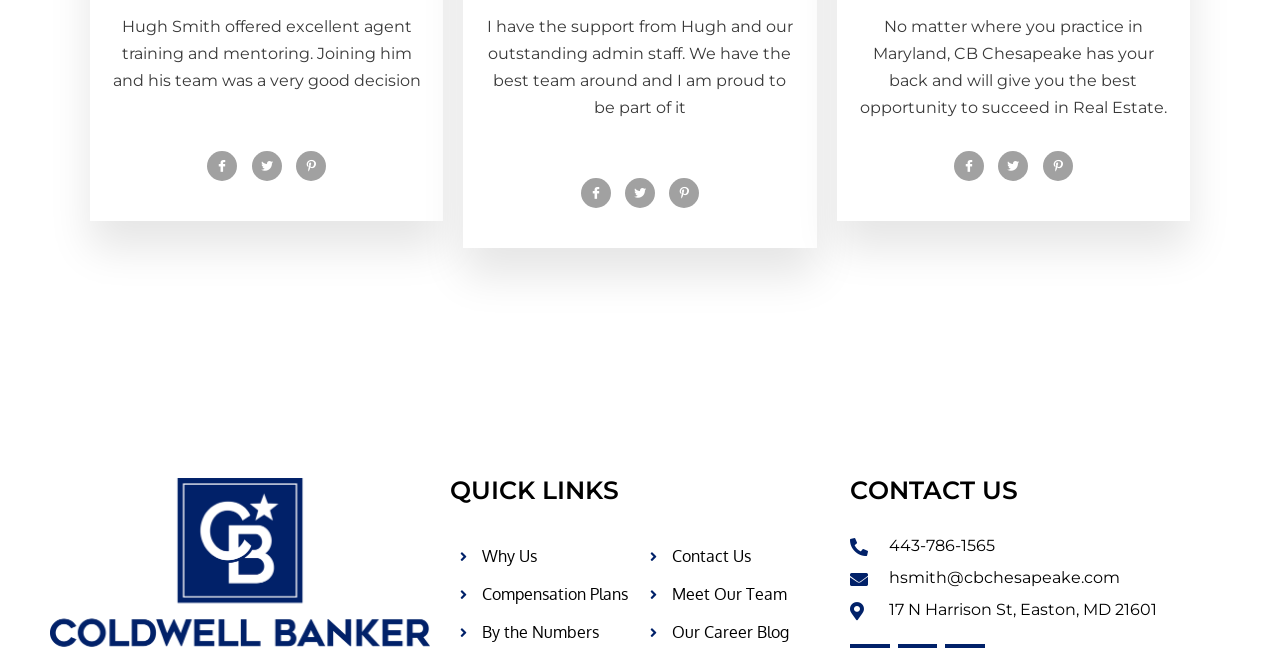Please find the bounding box coordinates of the element that needs to be clicked to perform the following instruction: "Click on Facebook link". The bounding box coordinates should be four float numbers between 0 and 1, represented as [left, top, right, bottom].

[0.162, 0.234, 0.185, 0.28]